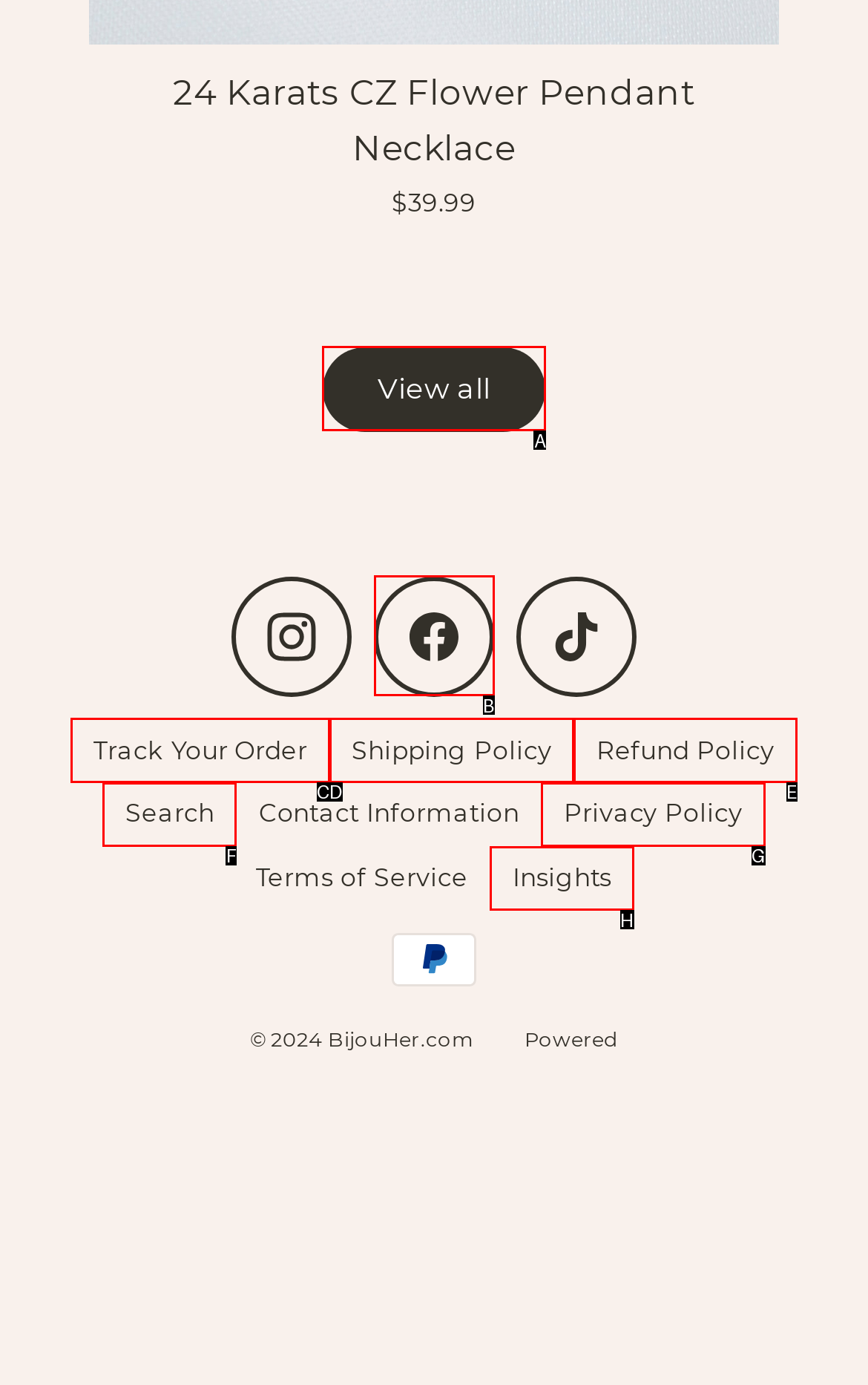Which option corresponds to the following element description: Search?
Please provide the letter of the correct choice.

F